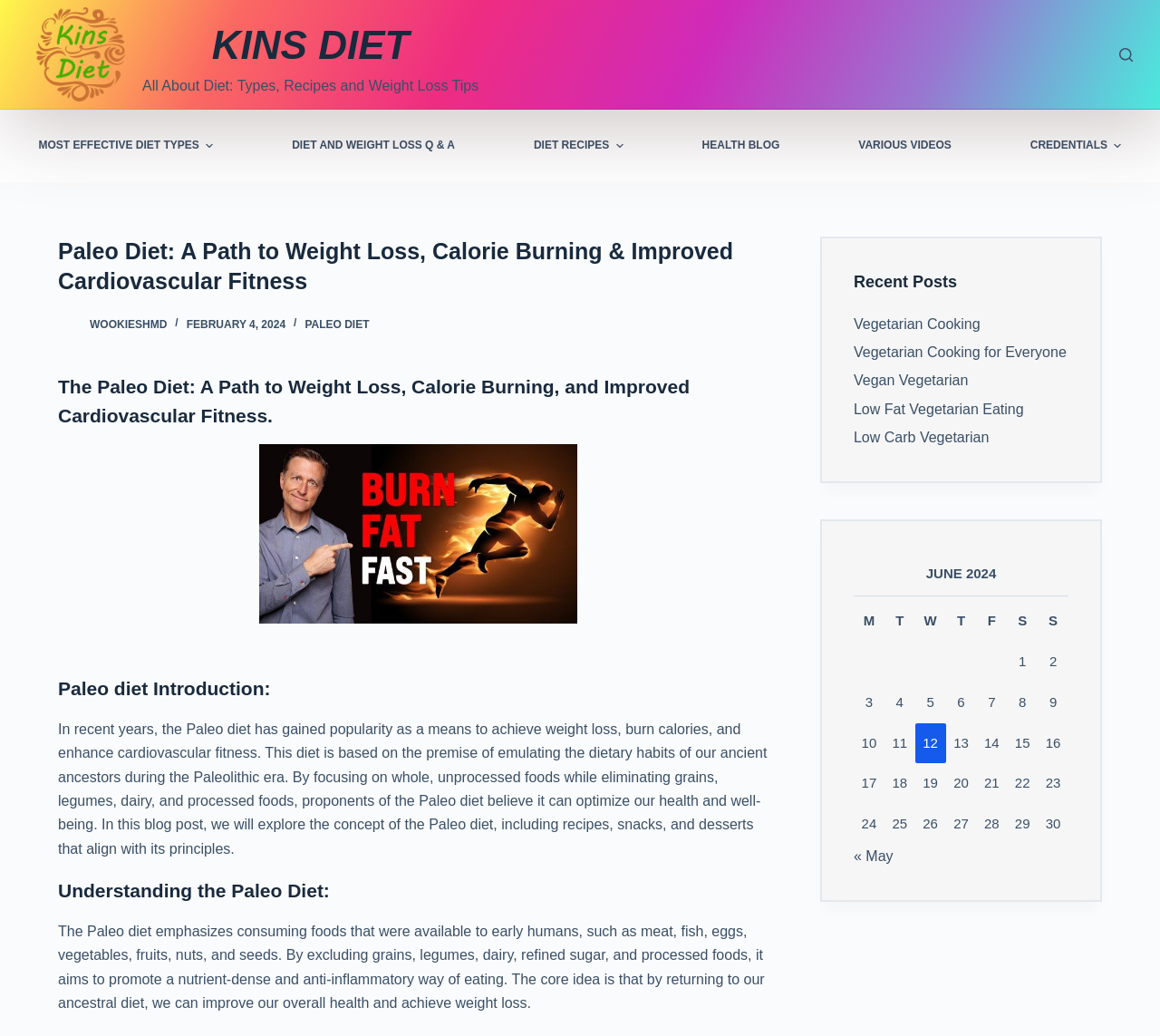Locate the bounding box coordinates of the clickable element to fulfill the following instruction: "Click the 'MOST EFFECTIVE DIET TYPES' menu item". Provide the coordinates as four float numbers between 0 and 1 in the format [left, top, right, bottom].

[0.031, 0.106, 0.186, 0.176]